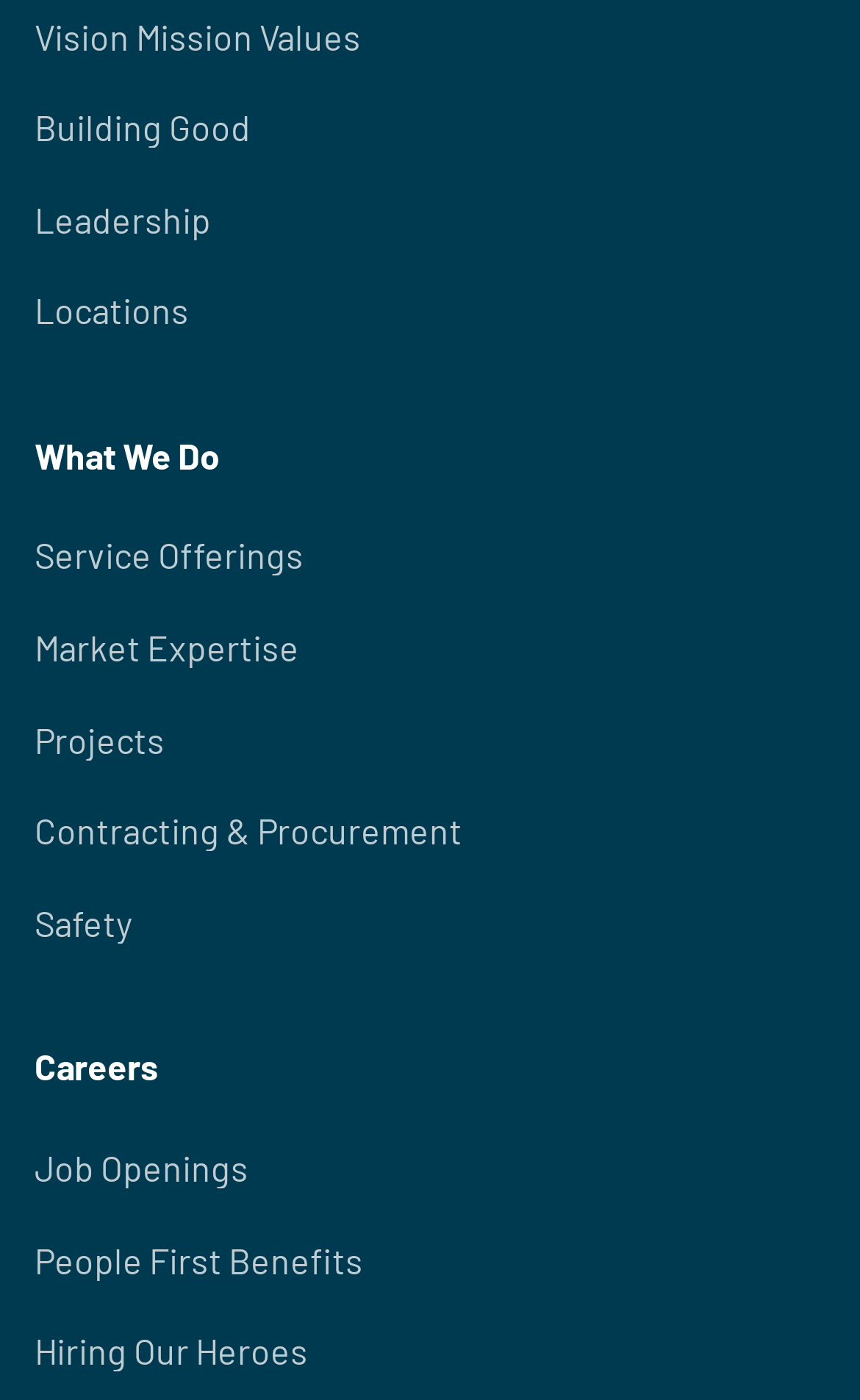Please identify the coordinates of the bounding box that should be clicked to fulfill this instruction: "Share on Facebook".

None